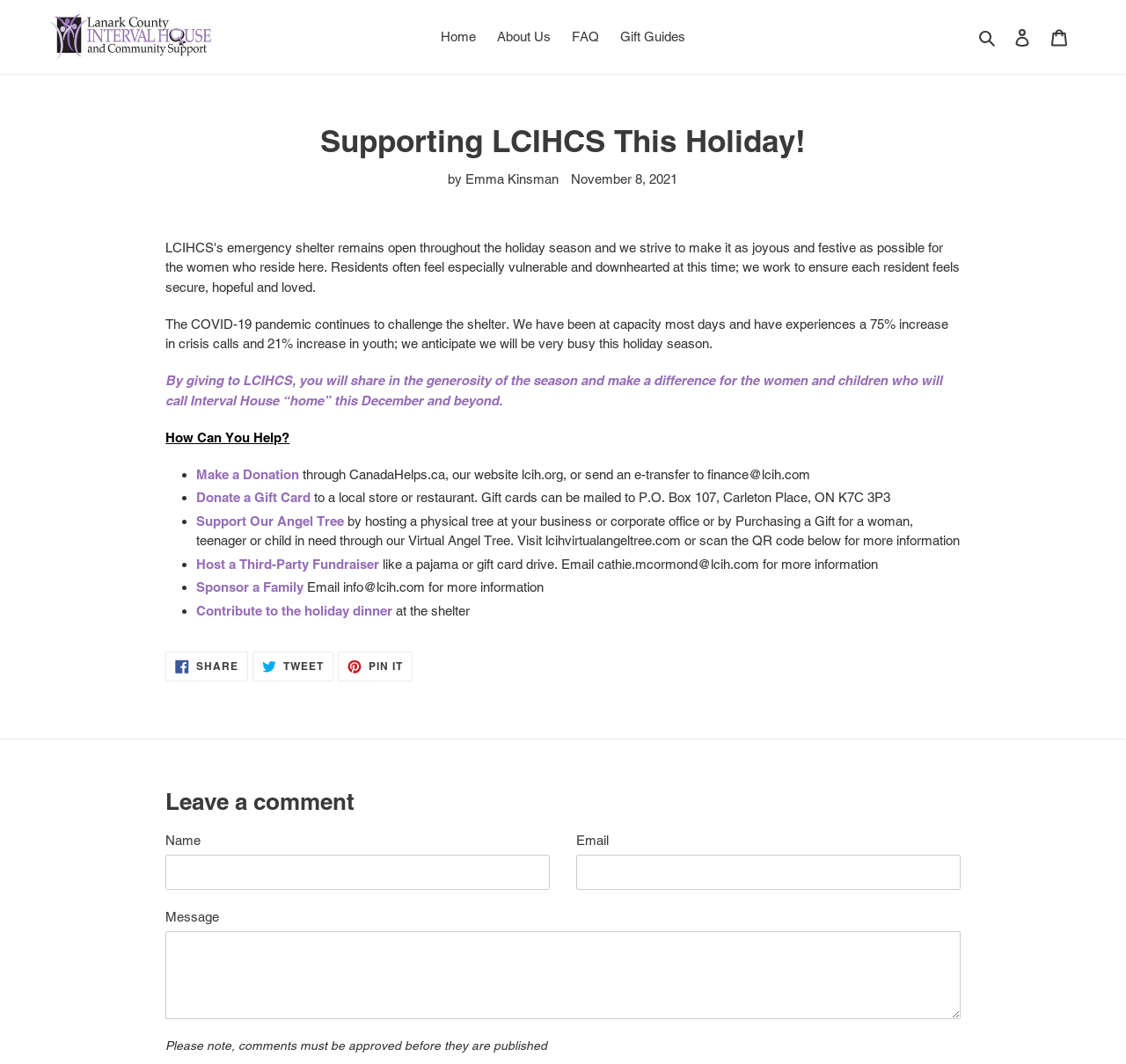Determine the bounding box coordinates of the region I should click to achieve the following instruction: "Leave a comment". Ensure the bounding box coordinates are four float numbers between 0 and 1, i.e., [left, top, right, bottom].

[0.147, 0.741, 0.853, 0.766]